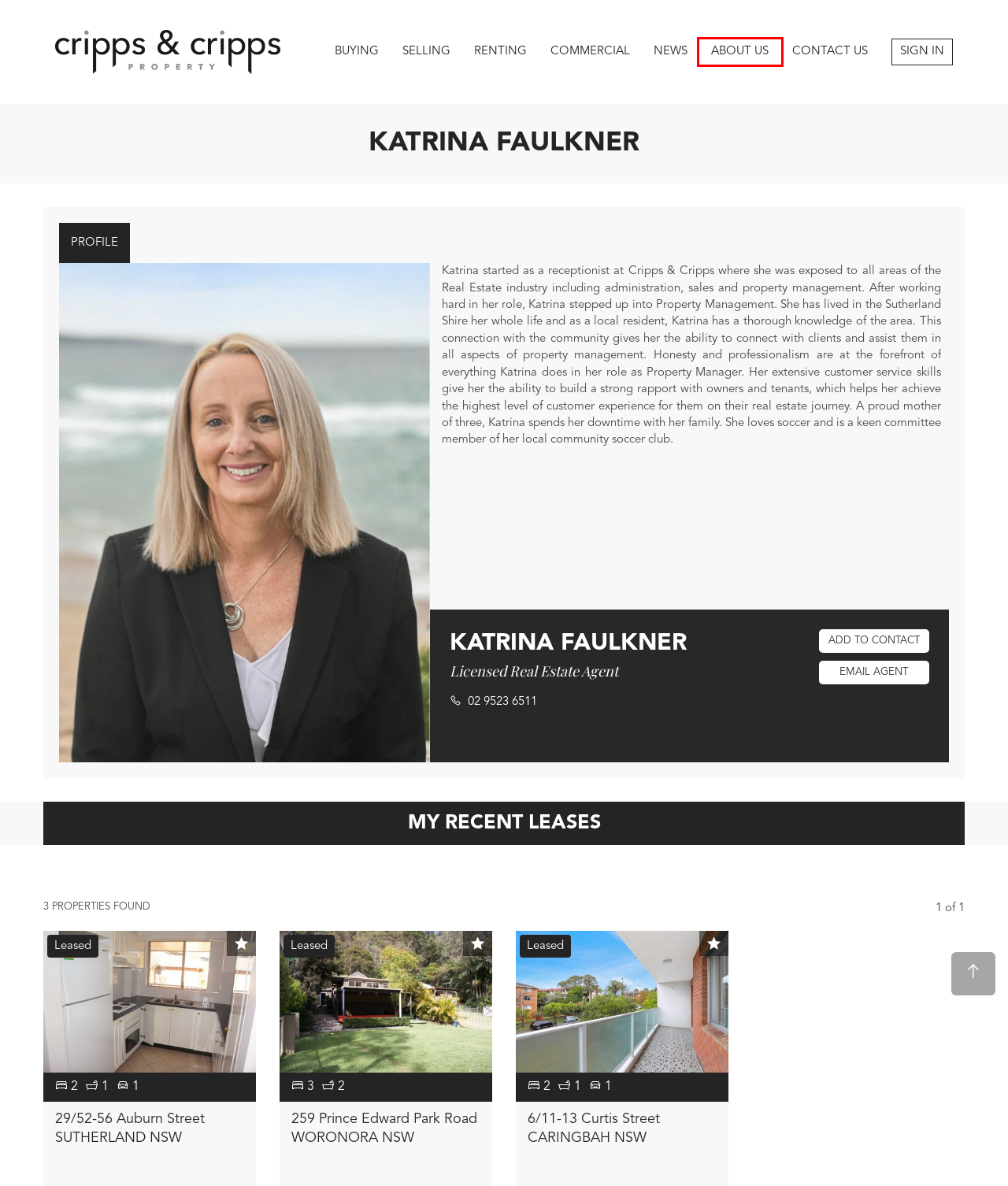Examine the screenshot of the webpage, which includes a red bounding box around an element. Choose the best matching webpage description for the page that will be displayed after clicking the element inside the red bounding box. Here are the candidates:
A. Properties For Lease | Cripps And Cripps Property
B. News & Media | Cripps And Cripps Property
C. 29/52-56 Auburn Street, SUTHERLAND | Cripps And Cripps Property
D. Cripps And Cripps Property - real estate agents and property managers
E. Company Profile | Cripps And Cripps Property
F. Recent Sales | Cripps And Cripps Property
G. Residential Properties for Sale | Cripps And Cripps Property
H. 6/11-13 Curtis Street, CARINGBAH | Cripps And Cripps Property

E